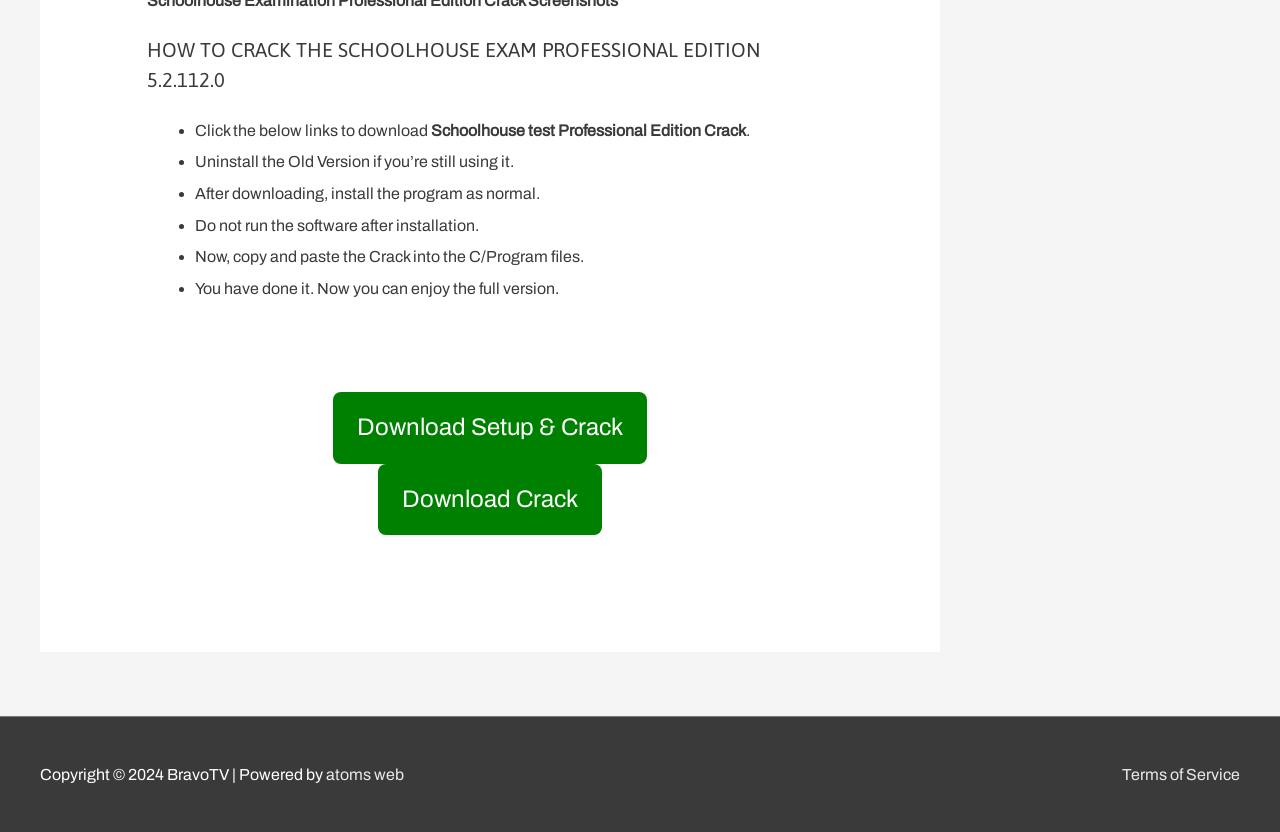Use a single word or phrase to respond to the question:
What is the software being cracked?

Schoolhouse test Professional Edition